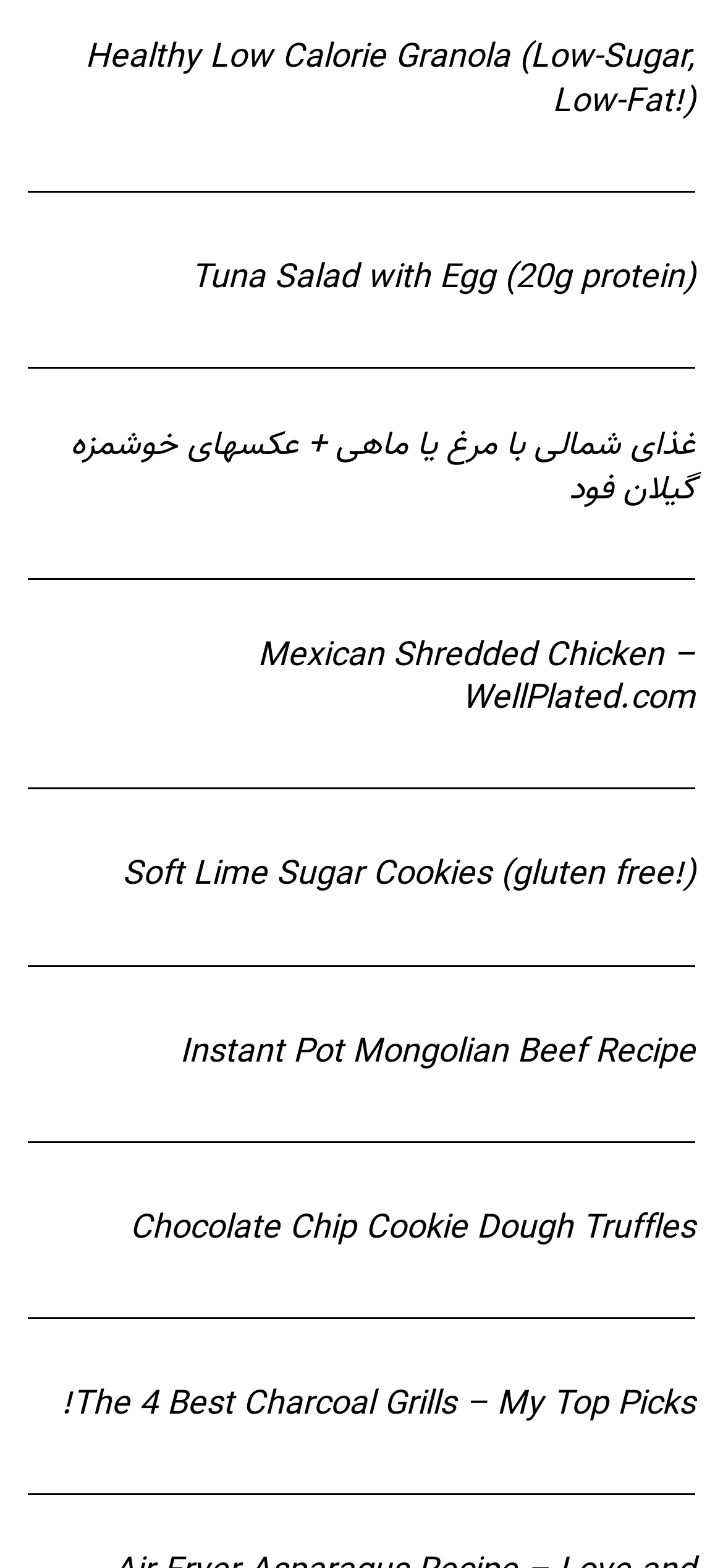Please provide the bounding box coordinates for the UI element as described: "Log in". The coordinates must be four floats between 0 and 1, represented as [left, top, right, bottom].

None